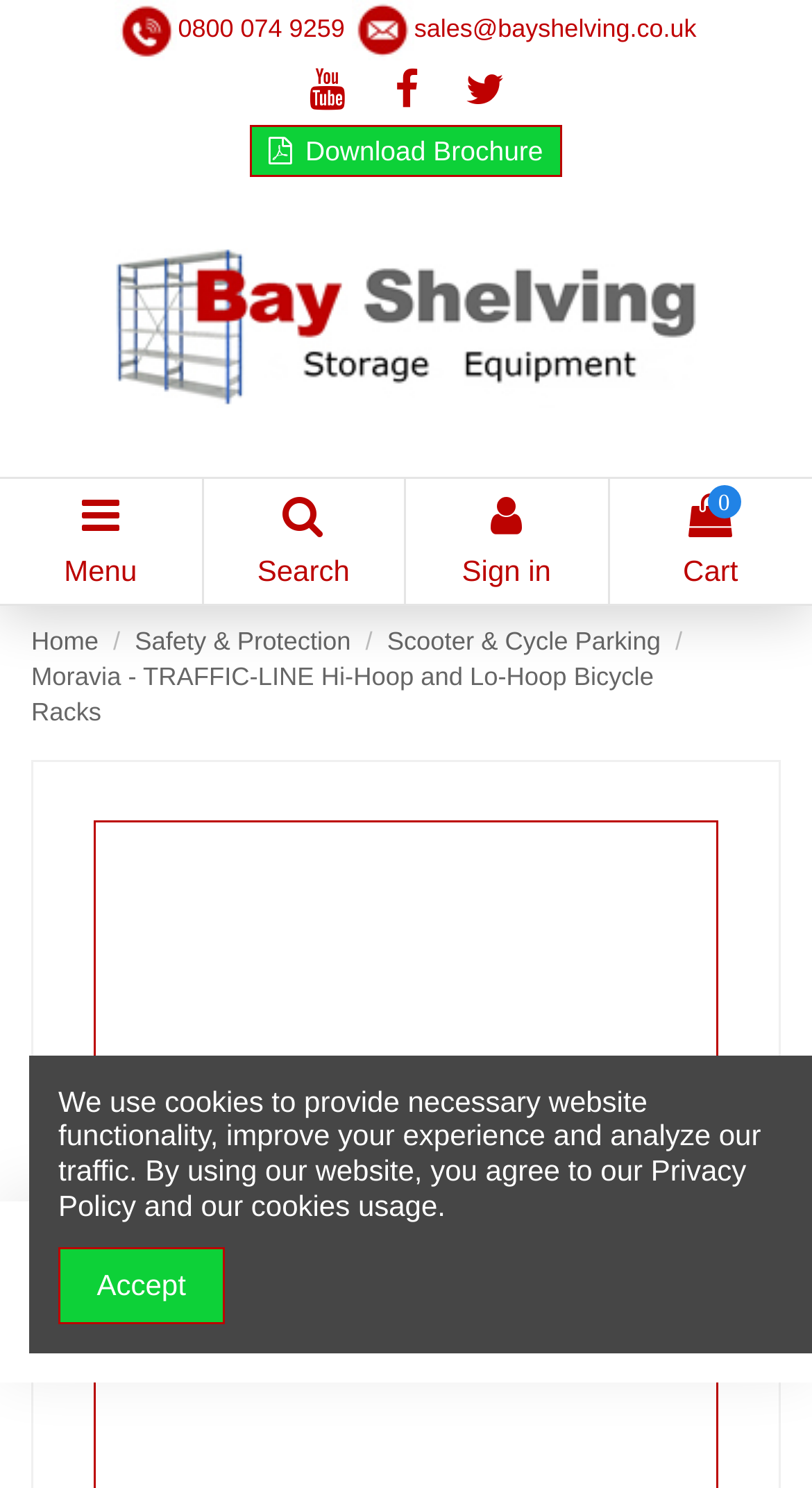Could you locate the bounding box coordinates for the section that should be clicked to accomplish this task: "Explore heart and lungs health articles".

None